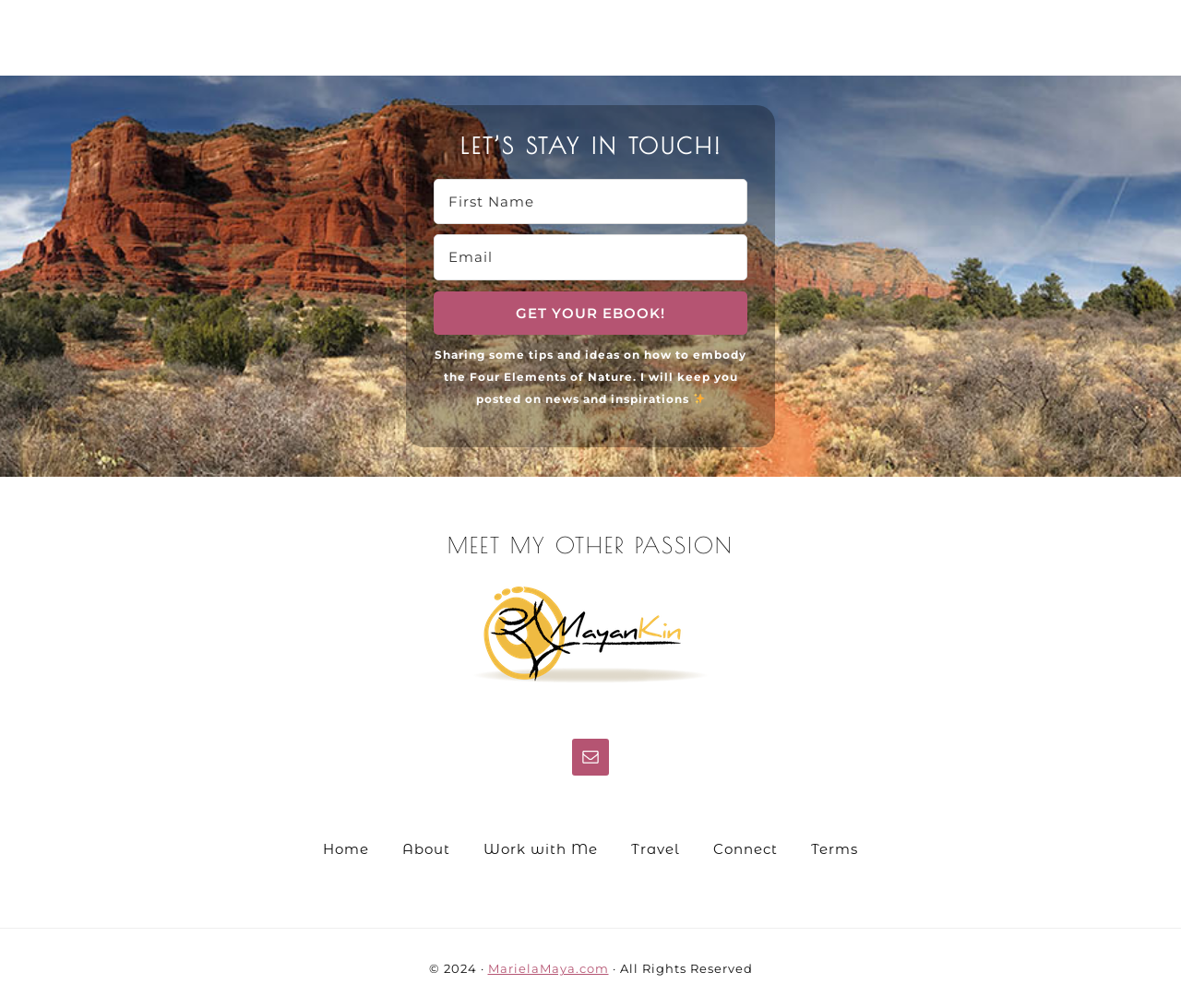Identify the bounding box for the element characterized by the following description: "Connect".

[0.604, 0.834, 0.659, 0.851]